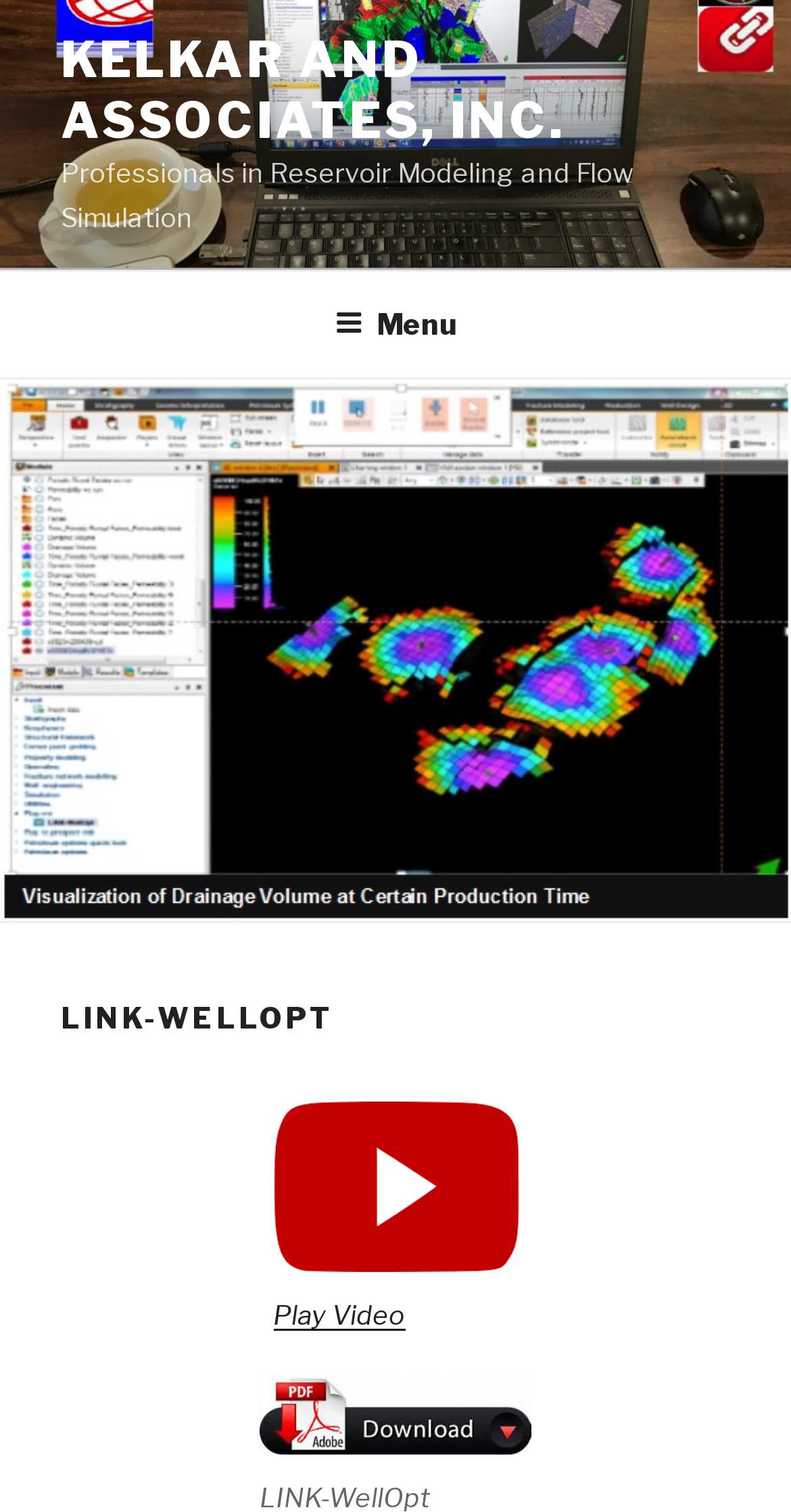Please provide a detailed answer to the question below based on the screenshot: 
What is the company name?

The company name can be found in the image element at the top of the page, which has the text 'Kelkar and Associates, Inc.'. This is also confirmed by the link element with the same text.